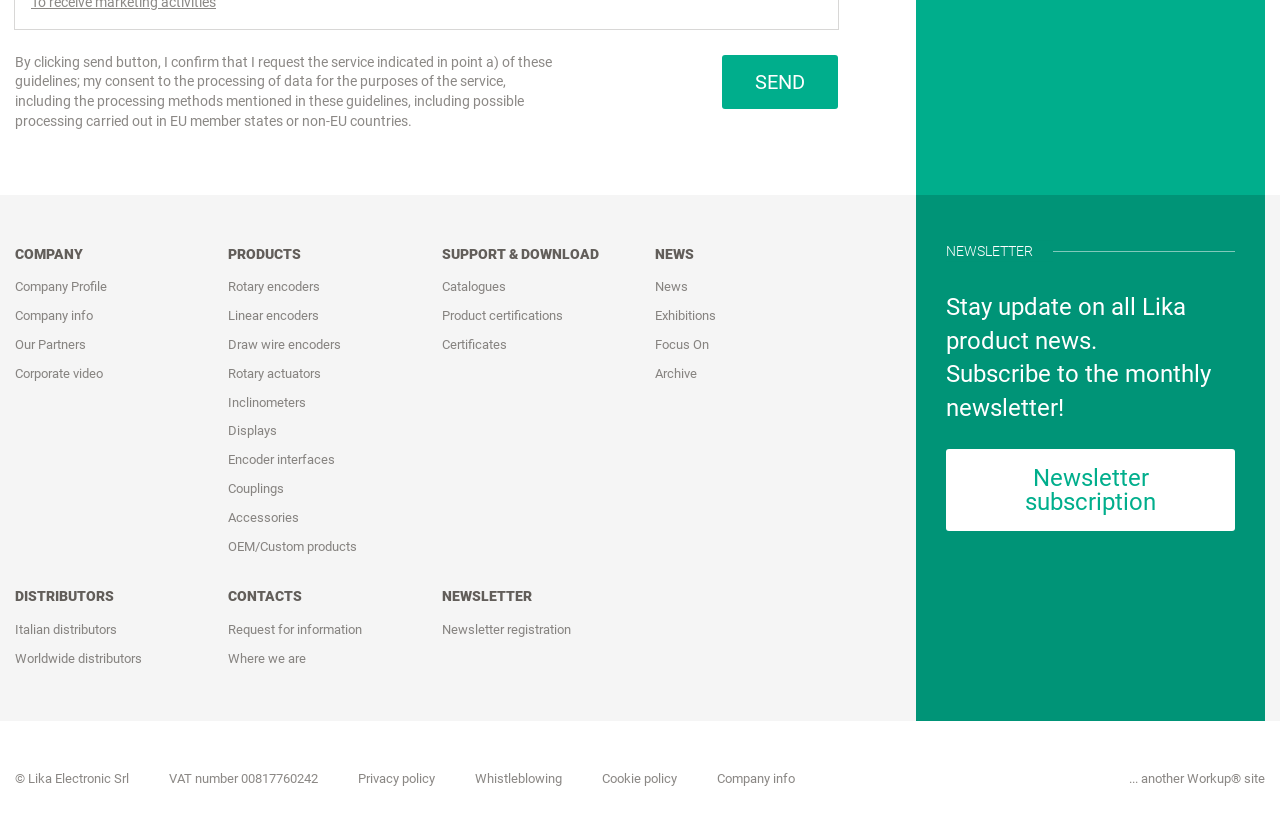Locate the bounding box coordinates of the item that should be clicked to fulfill the instruction: "Send a request".

[0.564, 0.065, 0.655, 0.13]